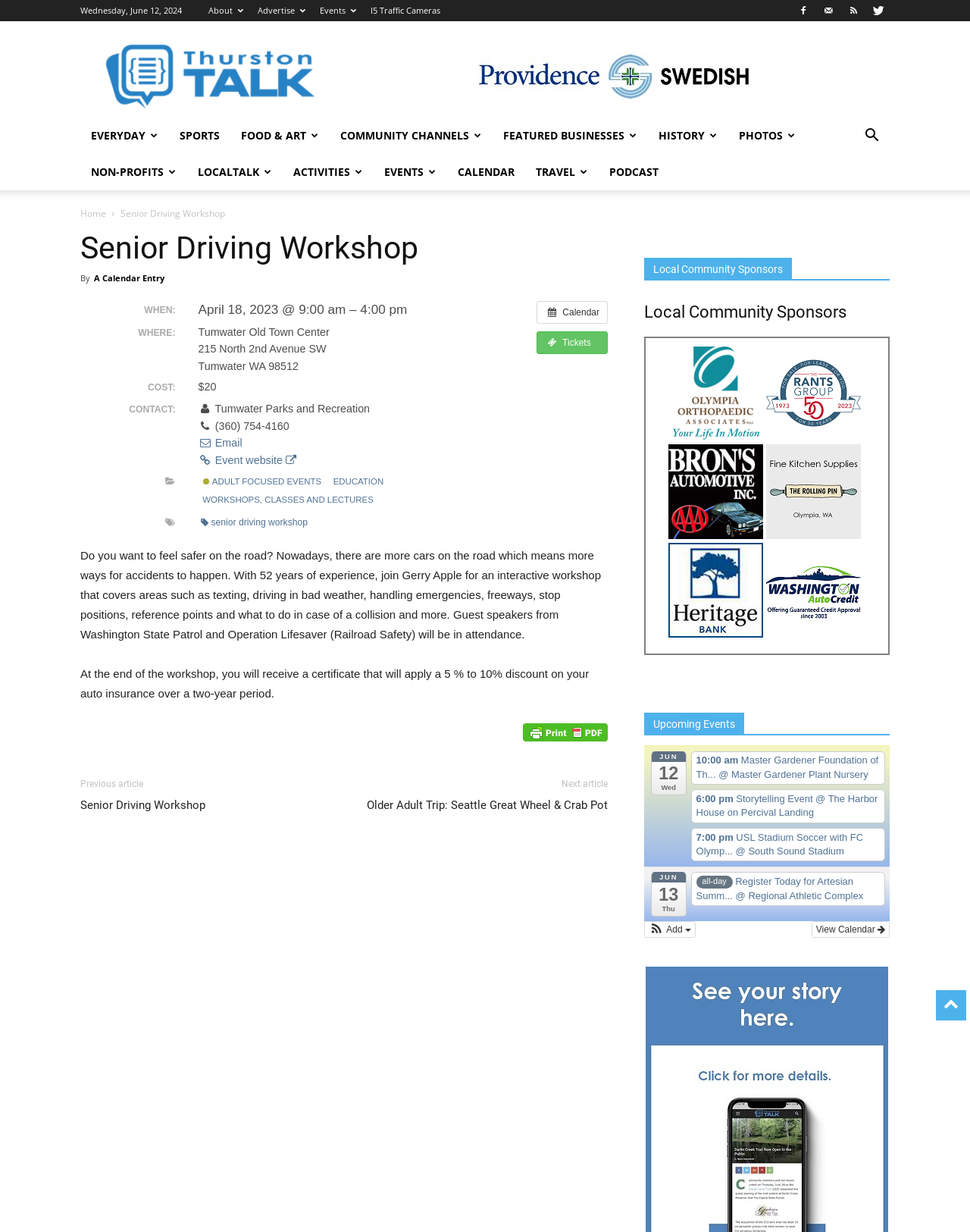Please specify the bounding box coordinates in the format (top-left x, top-left y, bottom-right x, bottom-right y), with values ranging from 0 to 1. Identify the bounding box for the UI component described as follows: title="Printer Friendly, PDF & Email"

[0.539, 0.587, 0.627, 0.615]